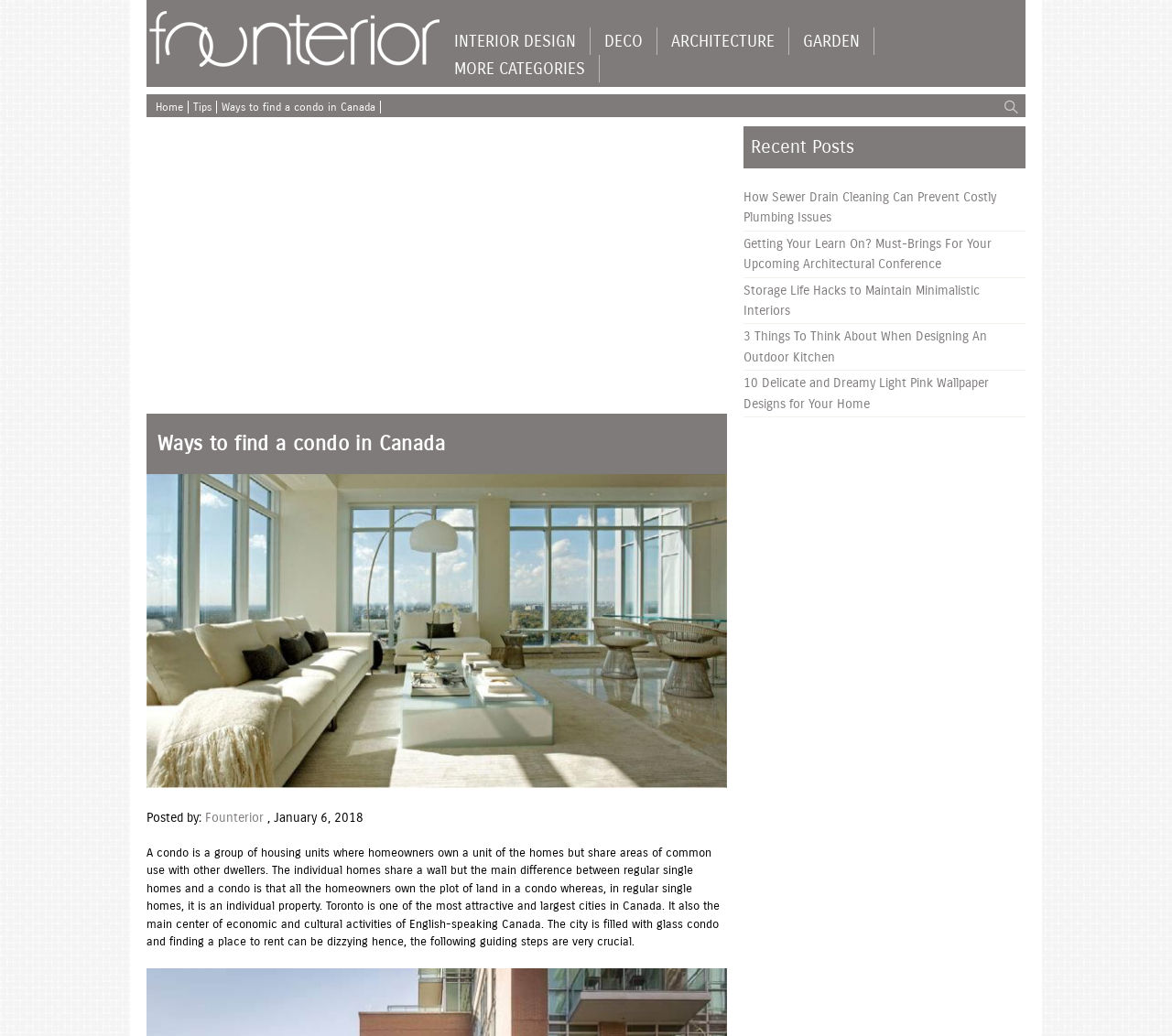What is the website's name?
Please respond to the question with as much detail as possible.

The website's name is mentioned at the top of the webpage, which is 'Founterior', and it is also mentioned as the author of the article.